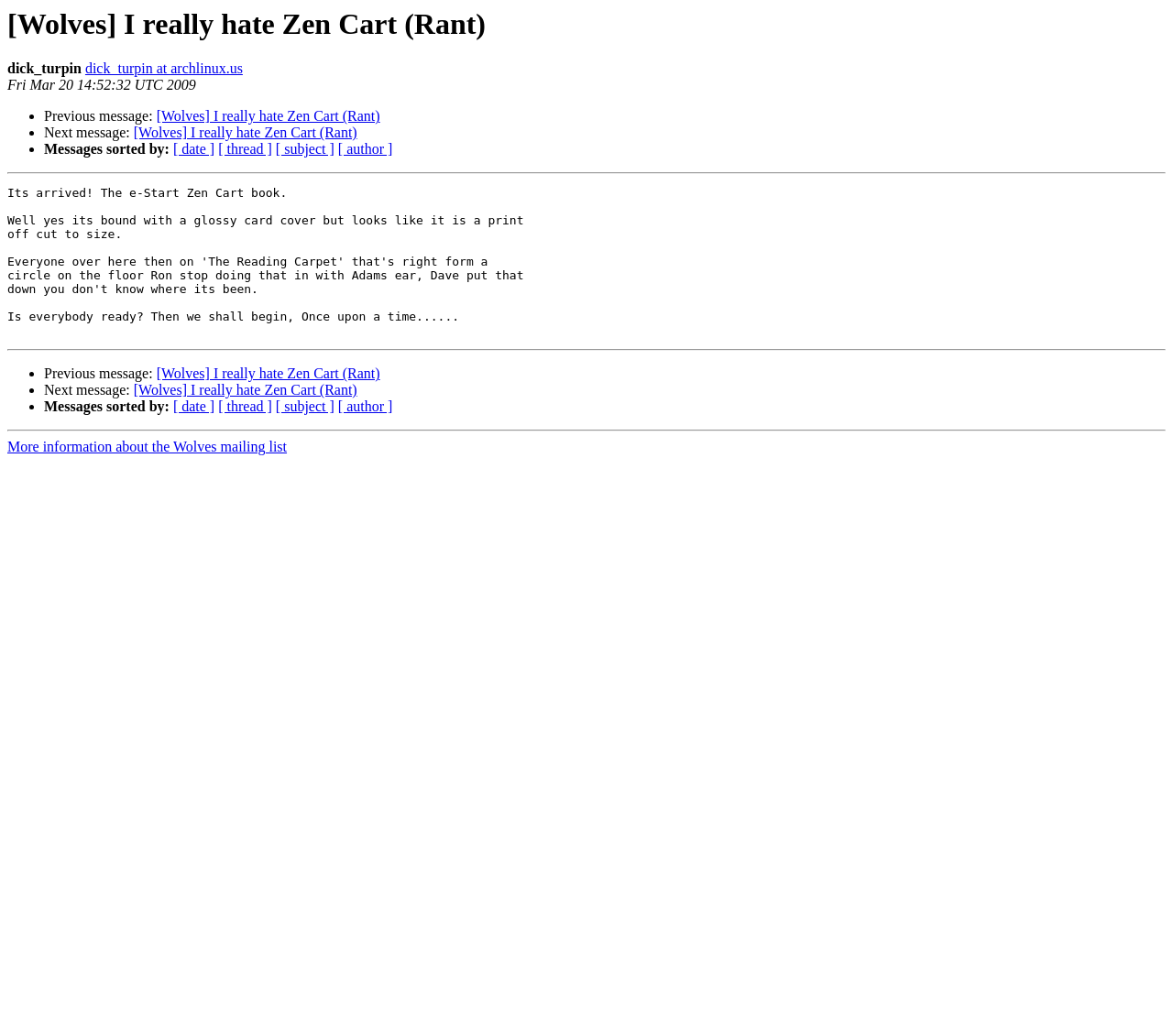Illustrate the webpage with a detailed description.

This webpage appears to be a forum or mailing list discussion thread. At the top, there is a heading that reads "[Wolves] I really hate Zen Cart (Rant)" which is also the title of the webpage. Below the heading, there is a username "dick_turpin" followed by a link to the user's profile at archlinux.us. The date and time of the post, "Fri Mar 20 14:52:32 UTC 2009", is displayed below the username.

The main content of the webpage is divided into two sections, separated by horizontal lines. The first section contains navigation links to previous and next messages, as well as options to sort messages by date, thread, subject, or author. The second section appears to be a repeat of the first section, with the same navigation links and sorting options.

At the bottom of the webpage, there is a link to "More information about the Wolves mailing list". There are no images on the page, and the overall layout is focused on providing a simple and functional interface for navigating and reading discussion threads.